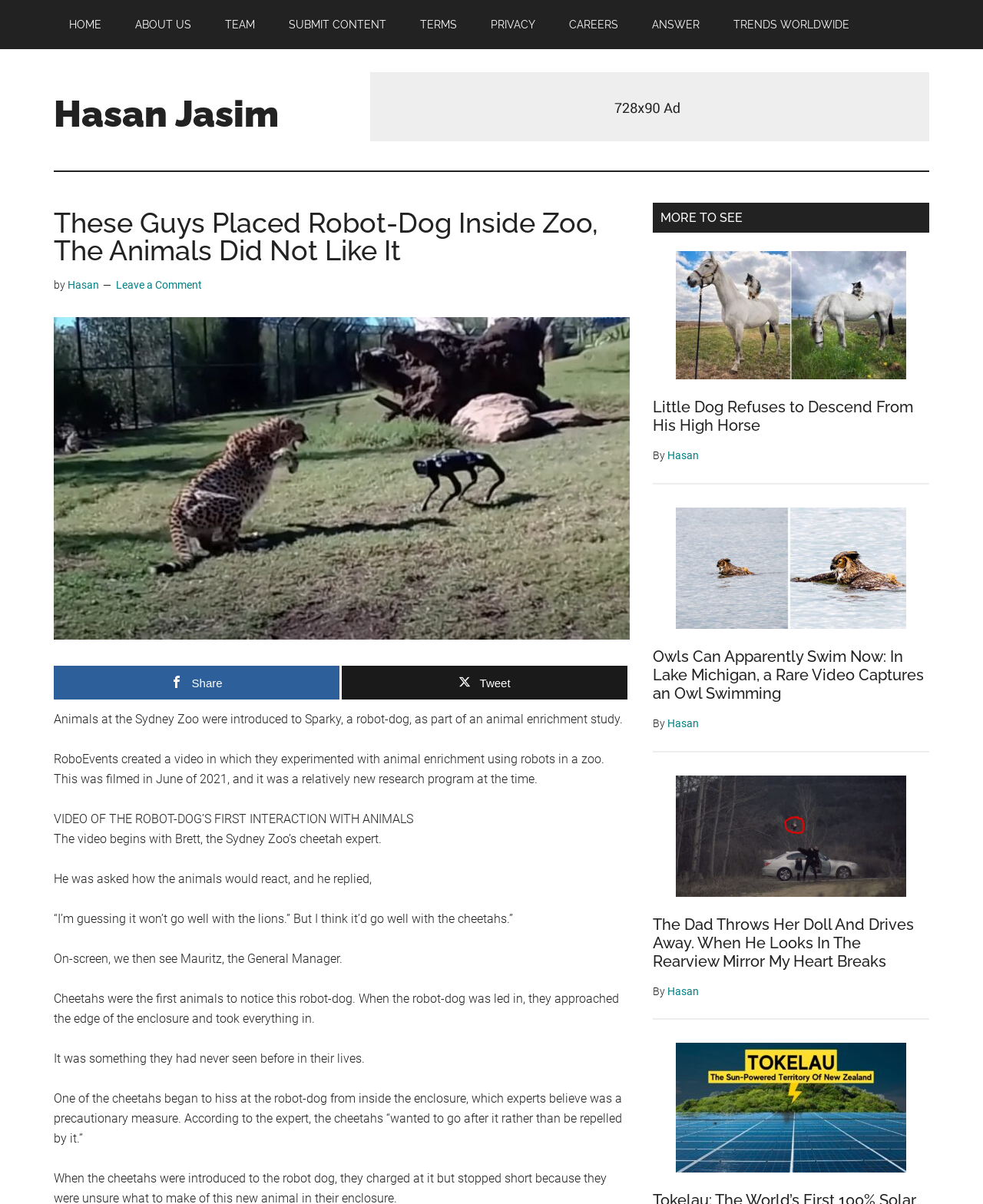Provide your answer in a single word or phrase: 
What is the purpose of the robot-dog at the zoo?

Animal enrichment study